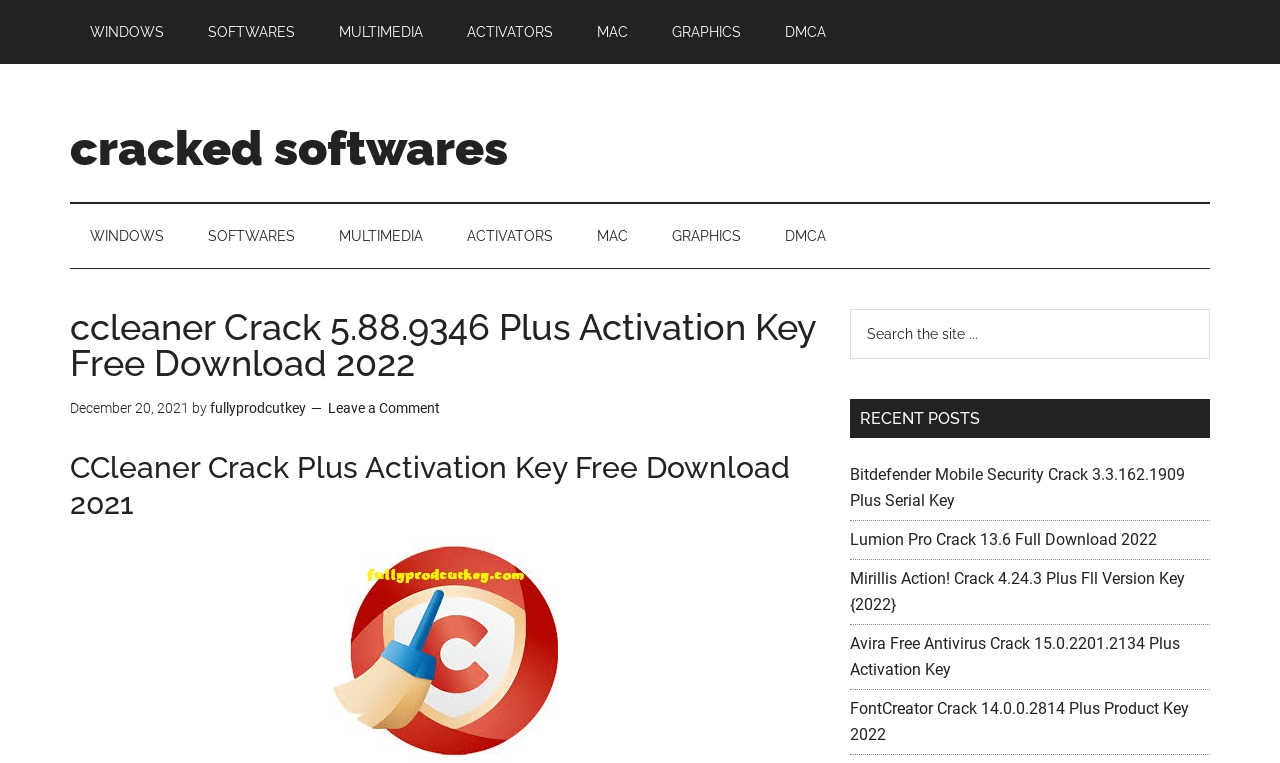Create a detailed summary of all the visual and textual information on the webpage.

The webpage is about CCleaner Crack 5.88.9346 Plus Activation Key Free Download 2022. At the top, there is a main navigation menu with 7 links: WINDOWS, SOFTWARES, MULTIMEDIA, ACTIVATORS, MAC, GRAPHICS, and DMCA. Below this menu, there is a secondary navigation menu with the same 7 links.

On the left side, there is a header section with a heading that matches the webpage title. Below this heading, there is a time stamp indicating the date "December 20, 2021", followed by the author's name "fullyprodcutkey" and a link to "Leave a Comment".

To the right of the header section, there is a large image related to CCleaner Crack. Below the image, there is a search bar with a search button and a placeholder text "Search the site...".

Further down, there is a section titled "RECENT POSTS" with 5 links to recent articles: Bitdefender Mobile Security Crack, Lumion Pro Crack, Mirillis Action! Crack, Avira Free Antivirus Crack, and FontCreator Crack. These links are arranged vertically, with the most recent post at the top.